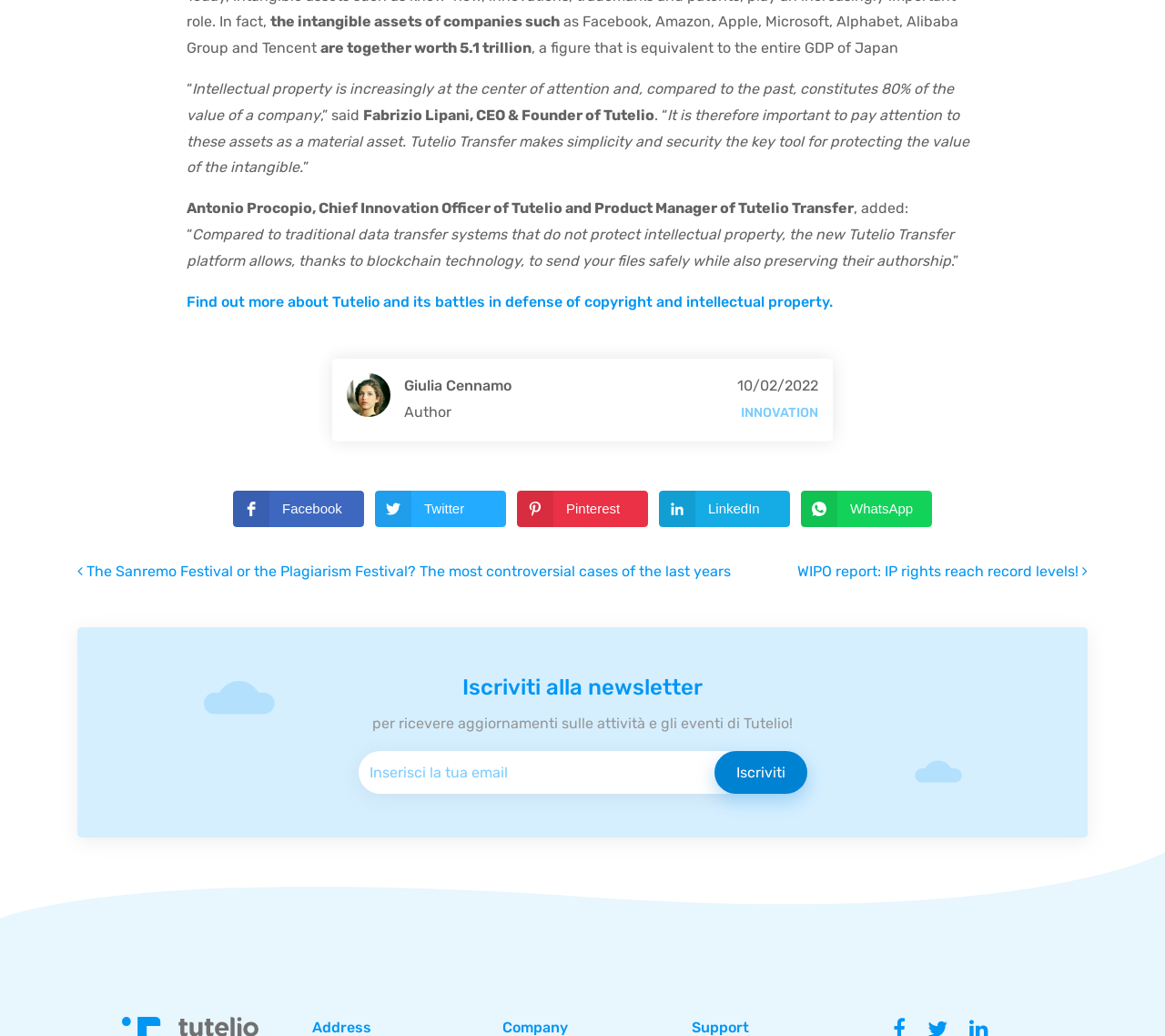Examine the image and give a thorough answer to the following question:
What is the value of intangible assets of companies like Facebook and Amazon?

The answer can be found in the StaticText element with OCR text 'are together worth 5.1 trillion'. This element is a child of the Root Element and has a bounding box coordinate of [0.275, 0.038, 0.456, 0.055].